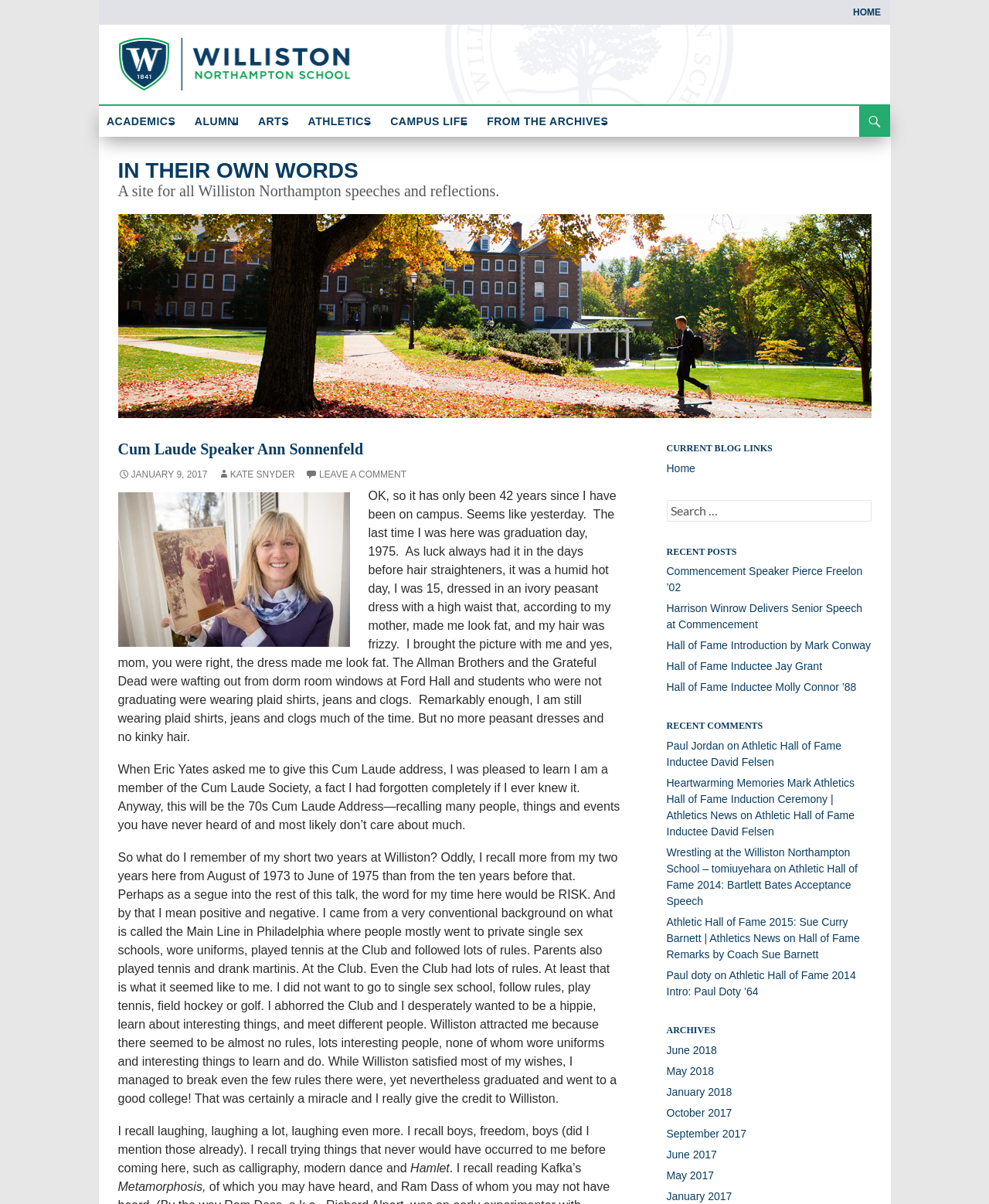Determine the bounding box coordinates for the area you should click to complete the following instruction: "Read the 'Cum Laude Speaker Ann Sonnenfeld' article".

[0.119, 0.366, 0.627, 0.38]